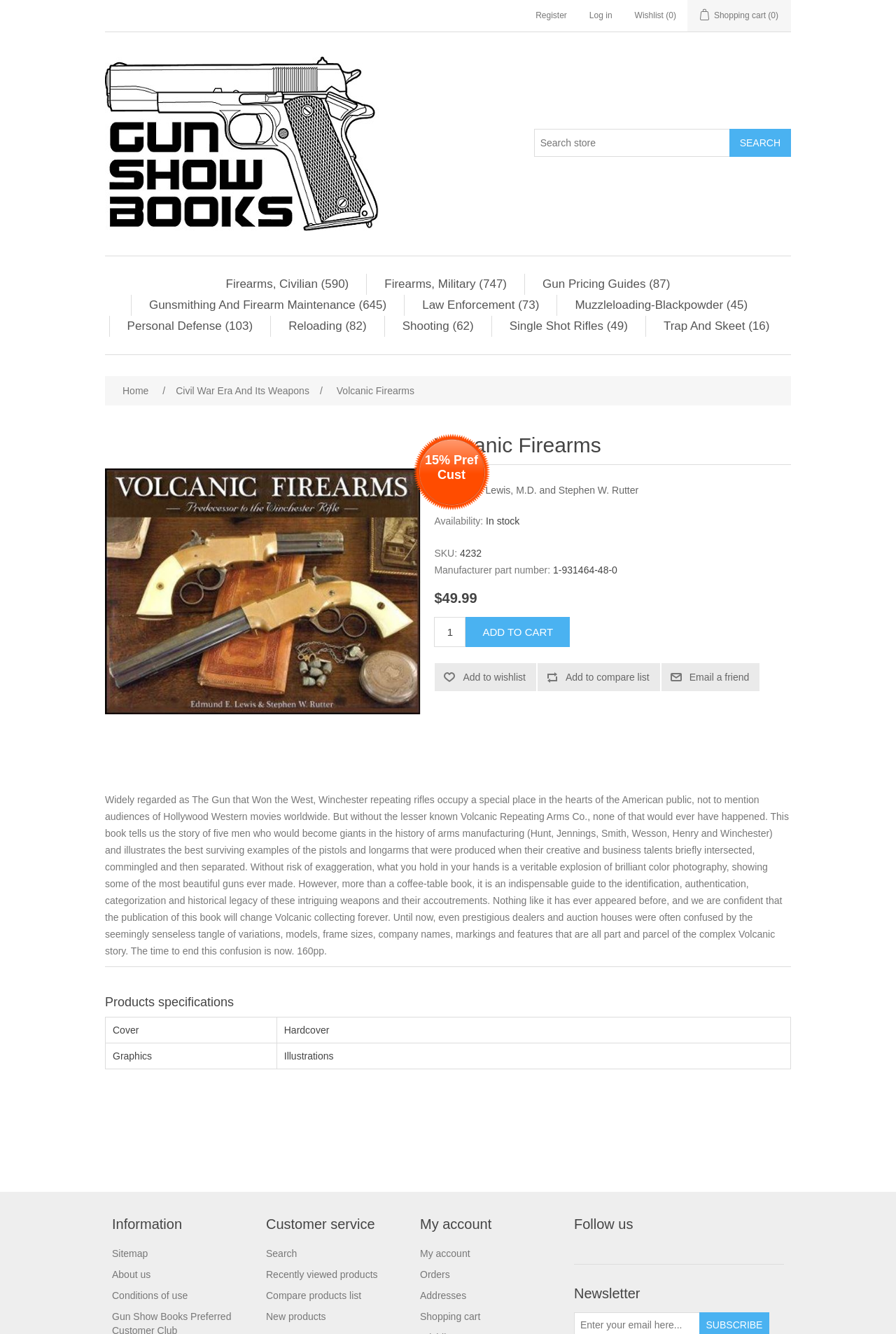Please predict the bounding box coordinates of the element's region where a click is necessary to complete the following instruction: "read about global warming". The coordinates should be represented by four float numbers between 0 and 1, i.e., [left, top, right, bottom].

None